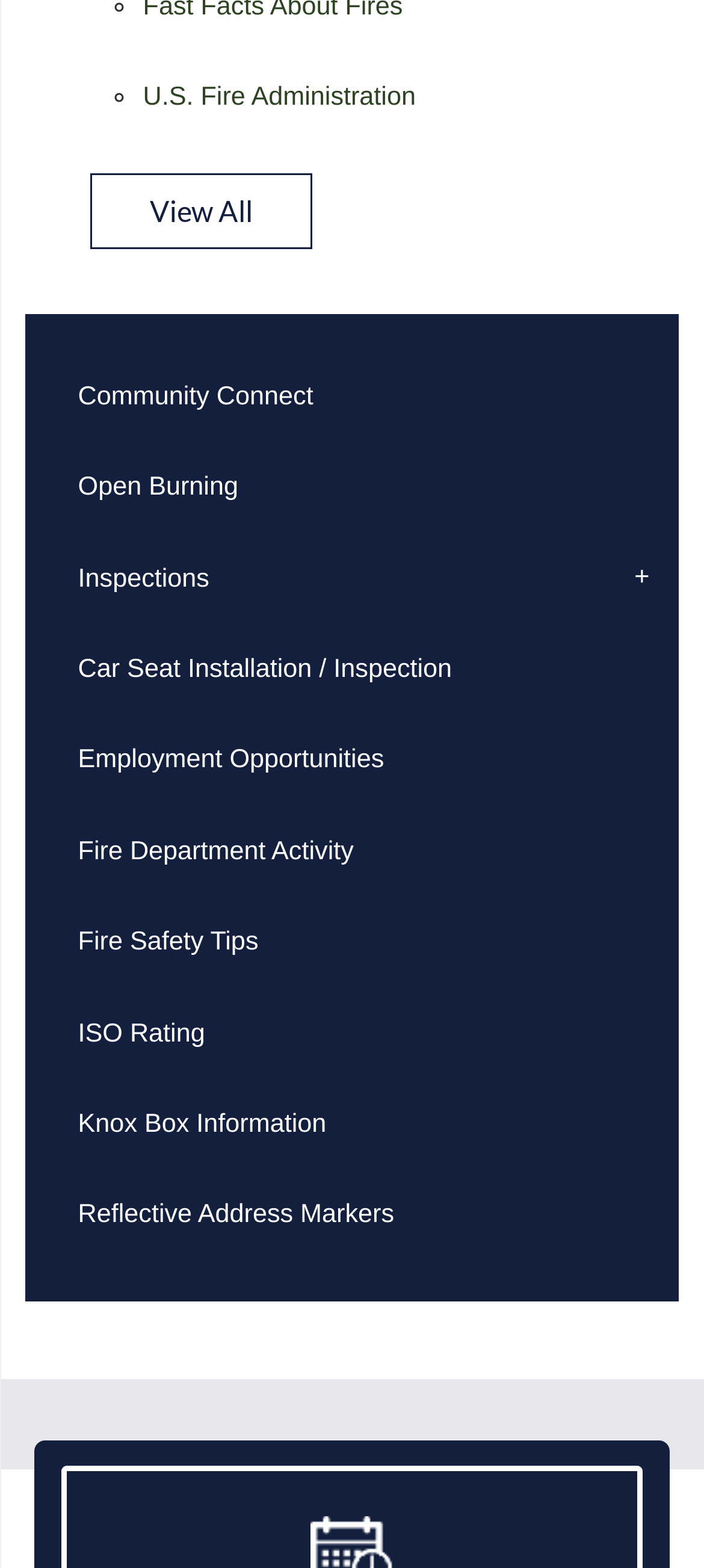Consider the image and give a detailed and elaborate answer to the question: 
How many links are there in the Quick Links section?

I counted the number of links in the Quick Links section, which are 'U.S. Fire Administration' and 'Quick Links View All'.